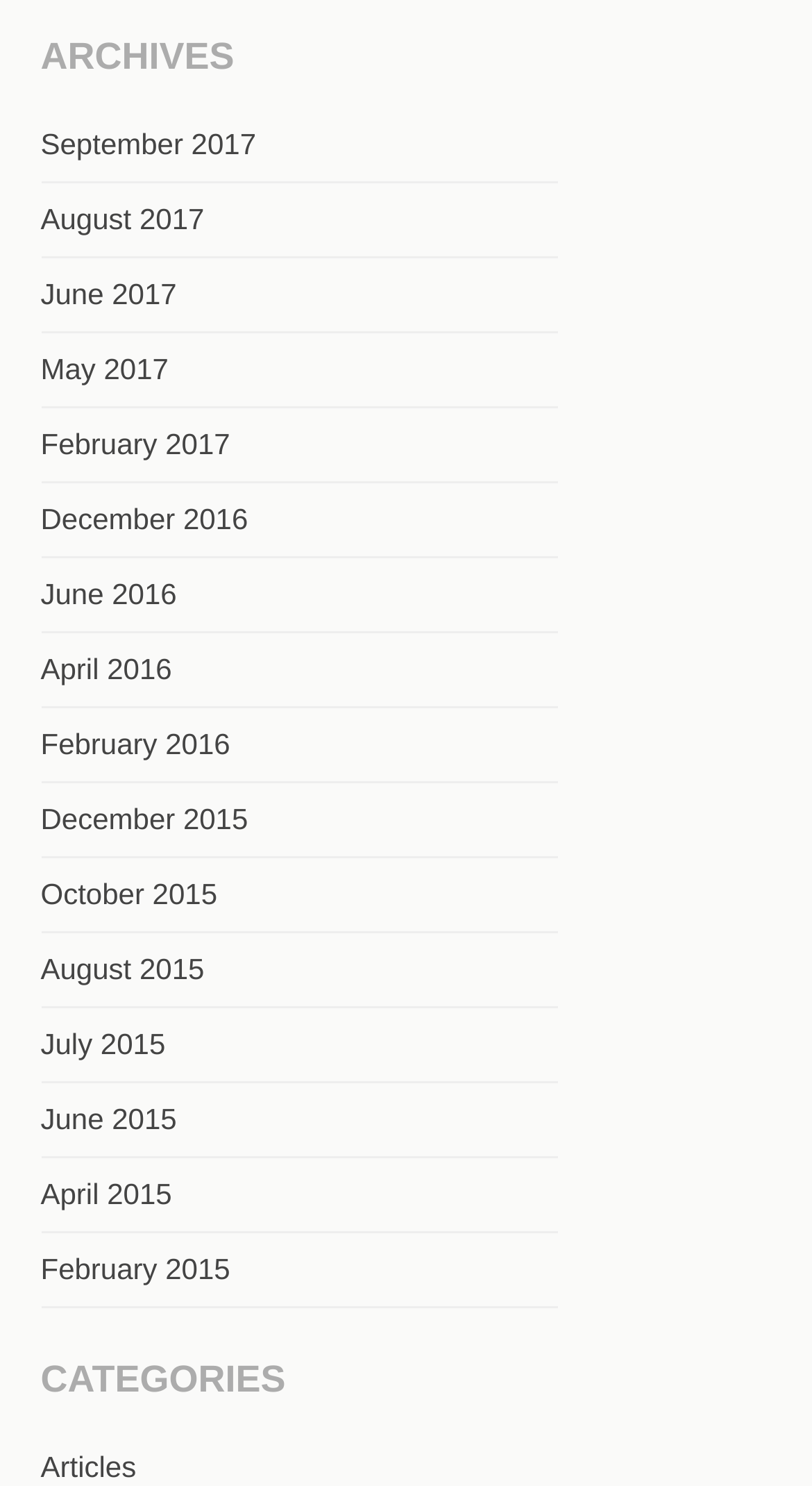How many categories are listed?
Please use the image to provide an in-depth answer to the question.

After analyzing the webpage, I noticed that there is only one category listed, which is 'Articles', under the 'CATEGORIES' heading.